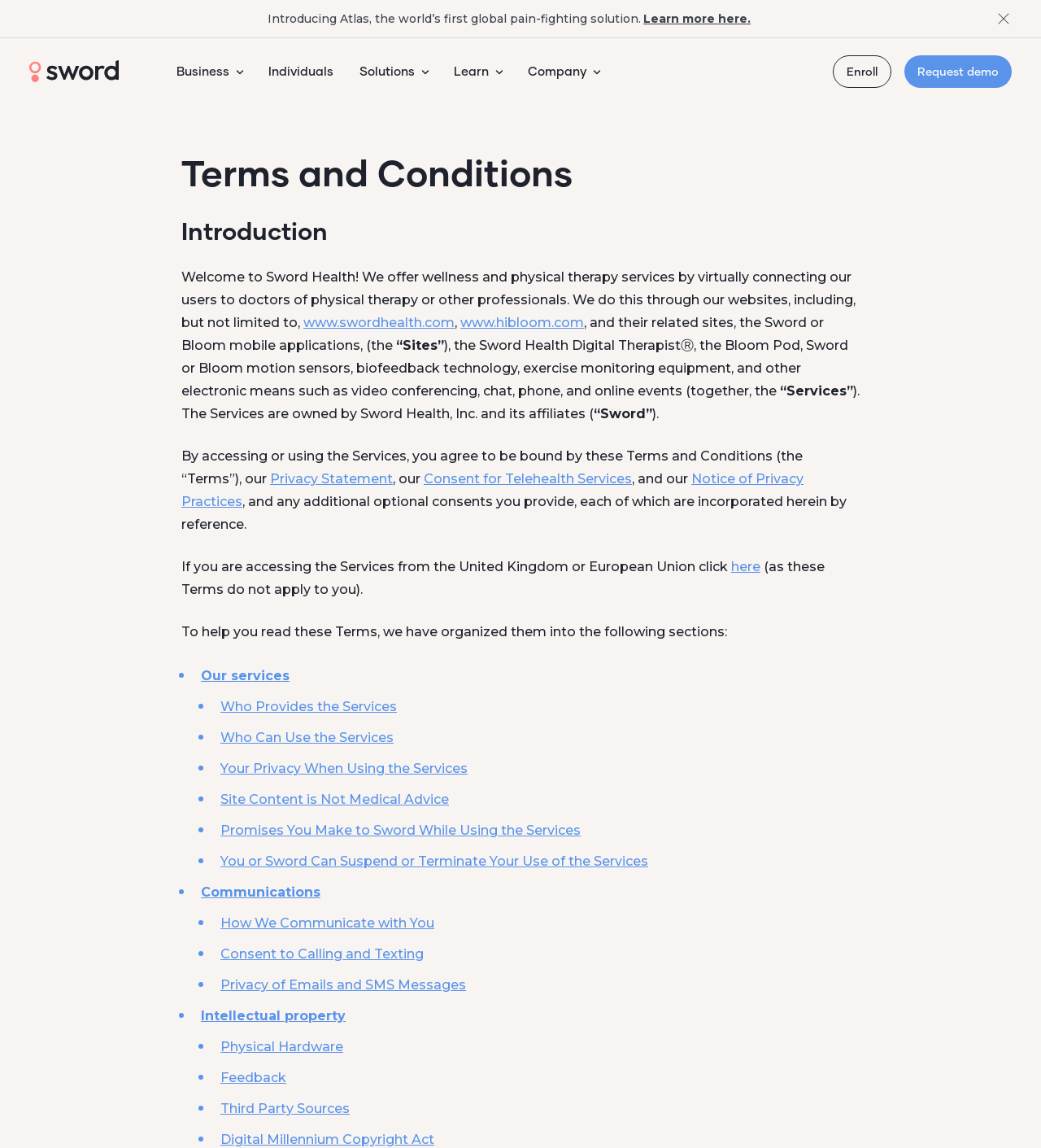Please identify the bounding box coordinates of the region to click in order to complete the task: "Check the weather". The coordinates must be four float numbers between 0 and 1, specified as [left, top, right, bottom].

None